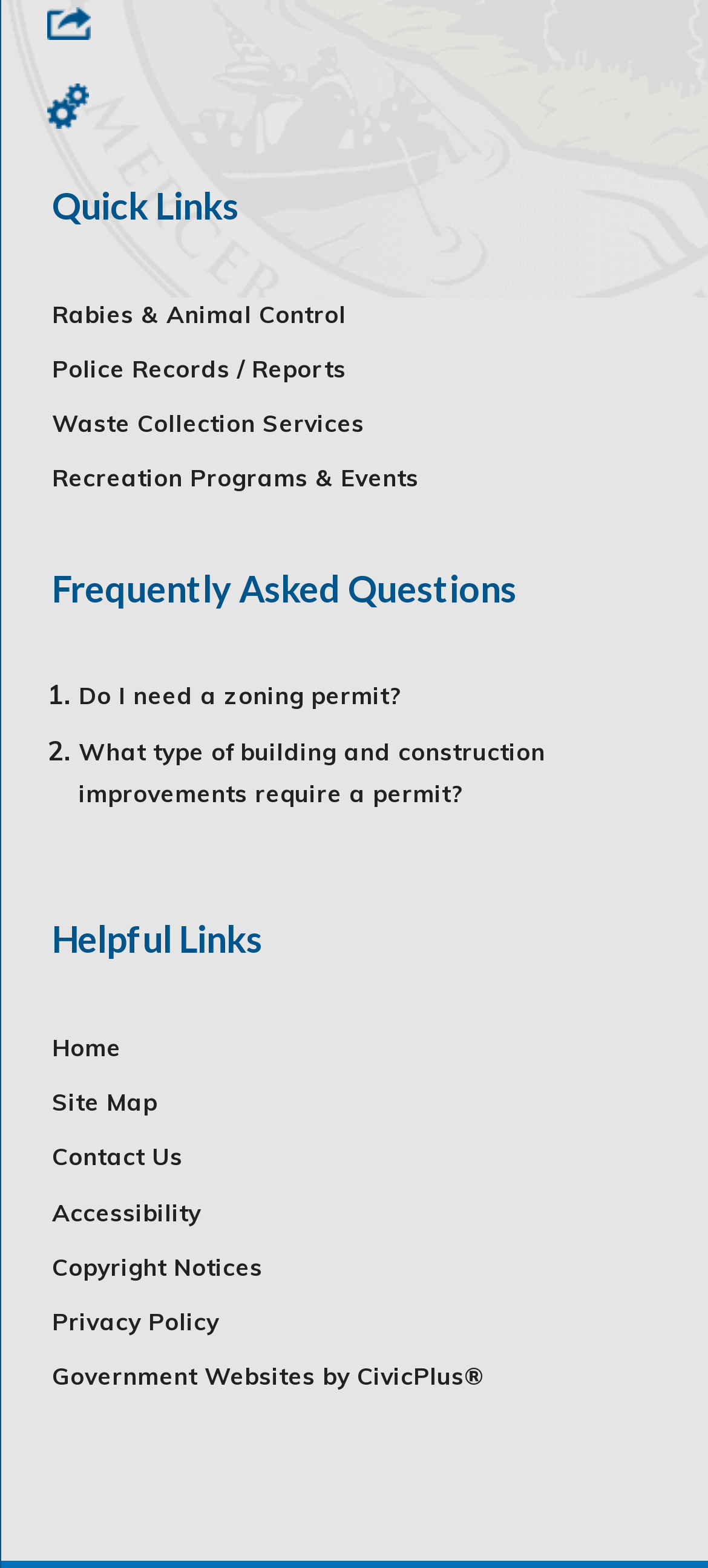Please specify the bounding box coordinates of the region to click in order to perform the following instruction: "View 'Frequently Asked Questions'".

[0.074, 0.356, 0.926, 0.394]